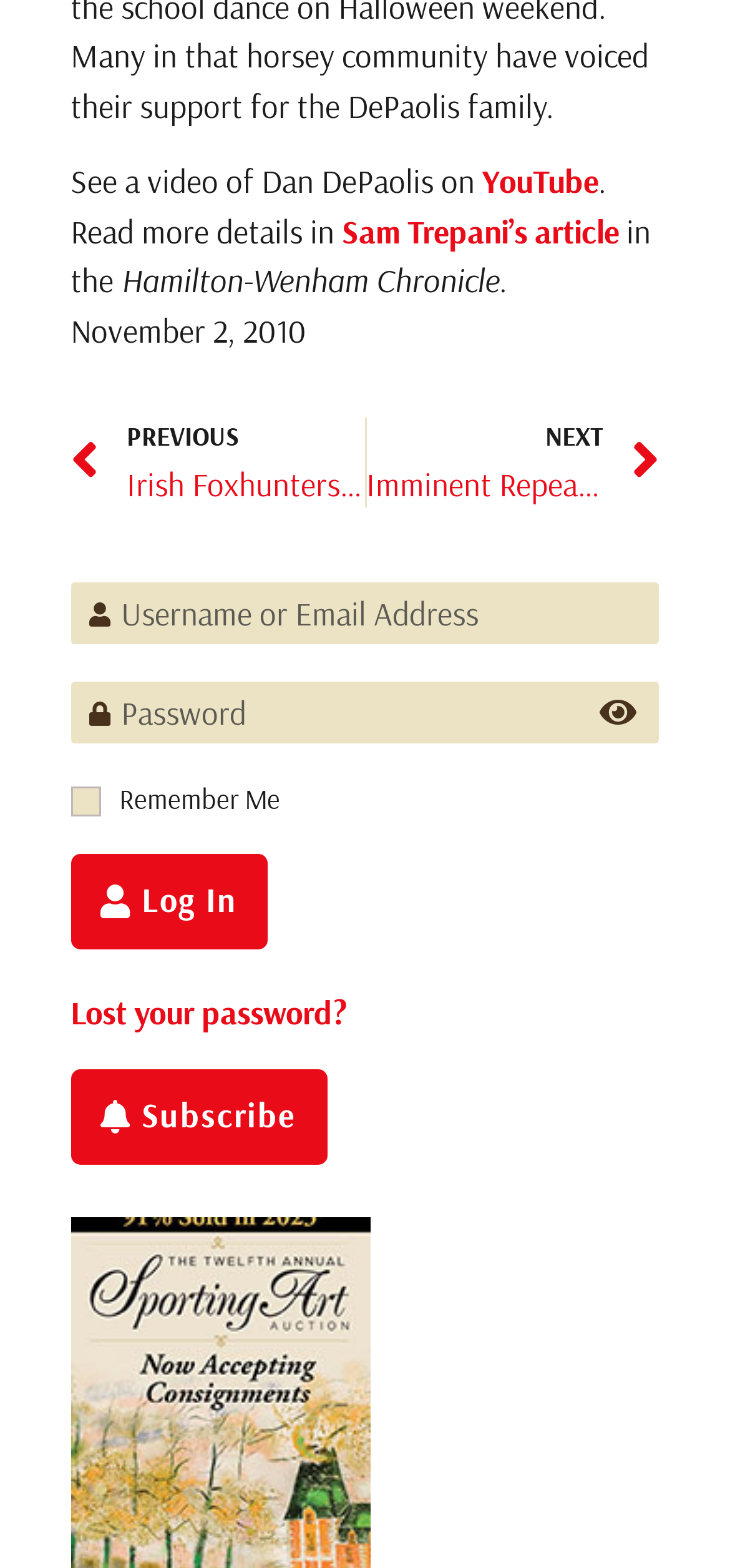Answer the question with a brief word or phrase:
What is the link 'Prev' for?

To go to the previous article